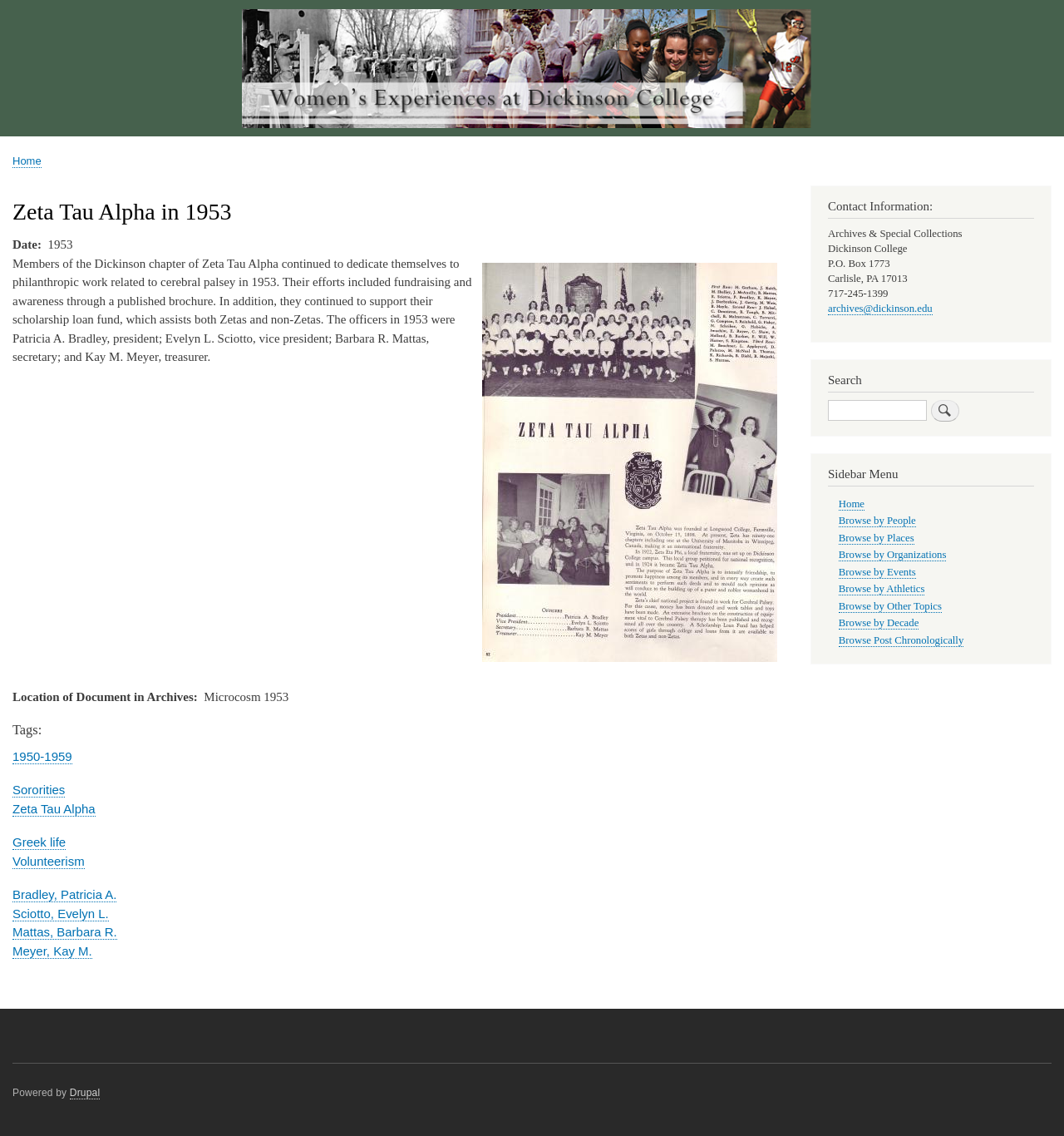Find the UI element described as: "alt="Home"" and predict its bounding box coordinates. Ensure the coordinates are four float numbers between 0 and 1, [left, top, right, bottom].

[0.012, 0.007, 0.977, 0.117]